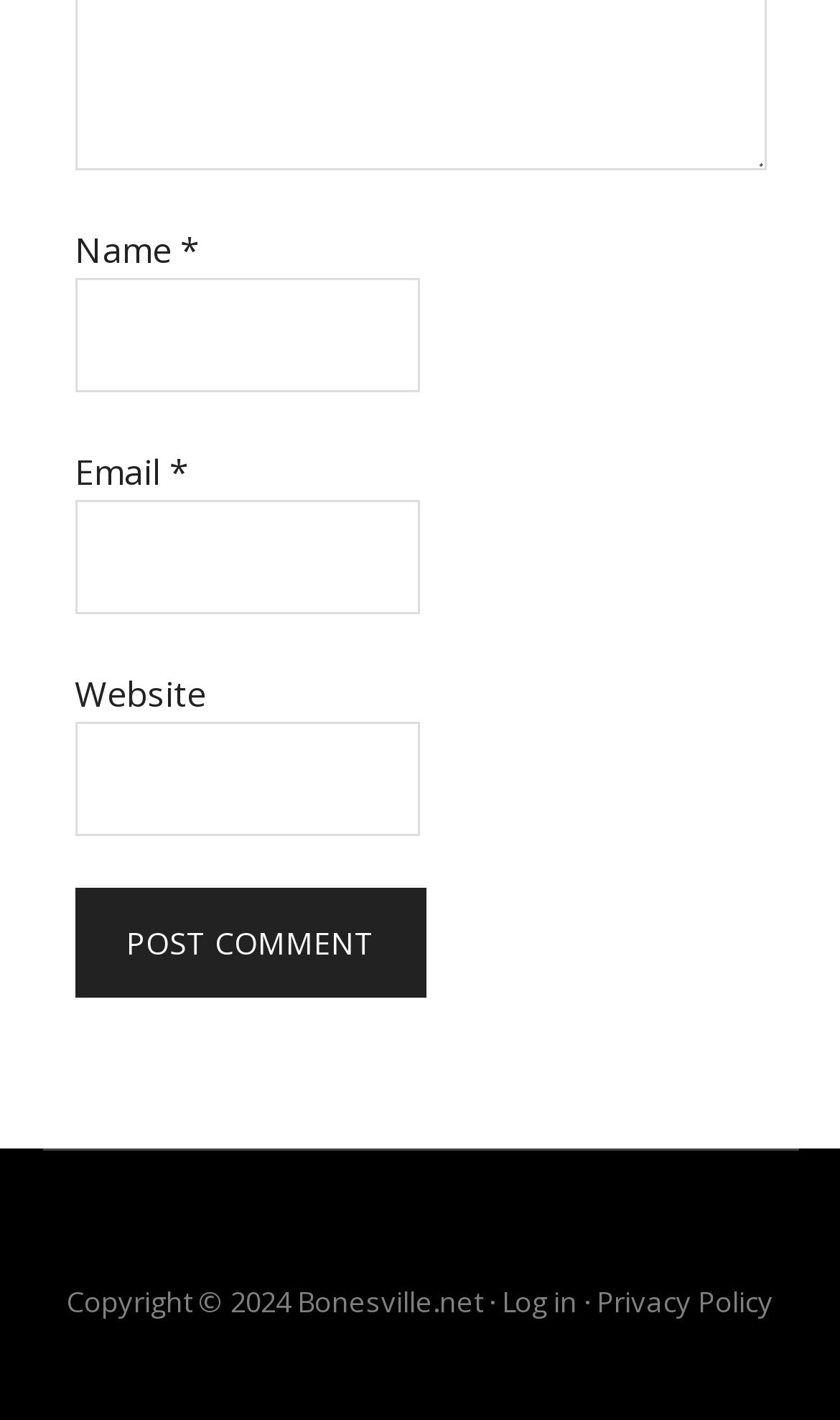From the element description: "name="submit" value="Post Comment"", extract the bounding box coordinates of the UI element. The coordinates should be expressed as four float numbers between 0 and 1, in the order [left, top, right, bottom].

[0.088, 0.625, 0.506, 0.702]